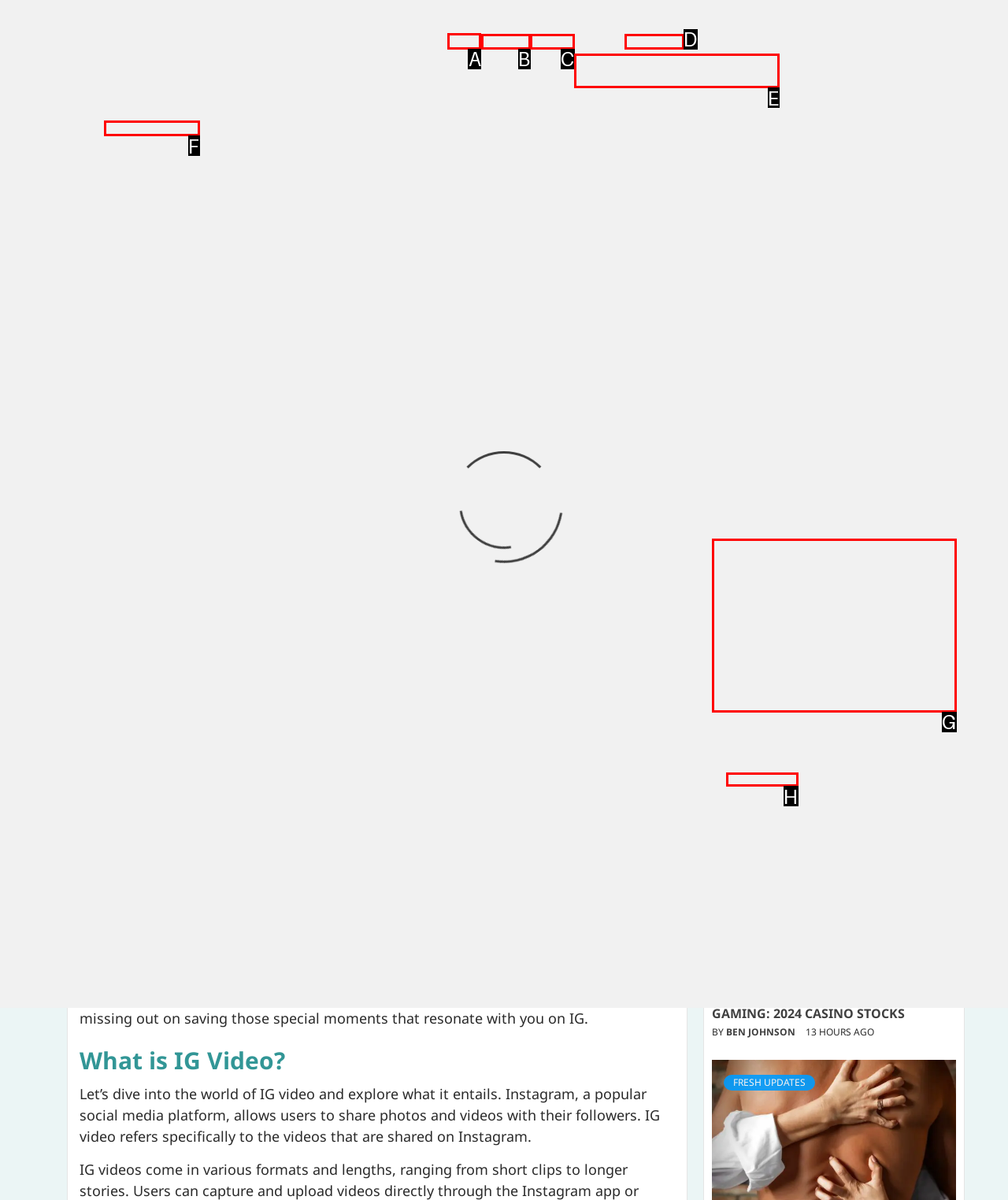Determine which option should be clicked to carry out this task: Click on the 'HOME' link
State the letter of the correct choice from the provided options.

A